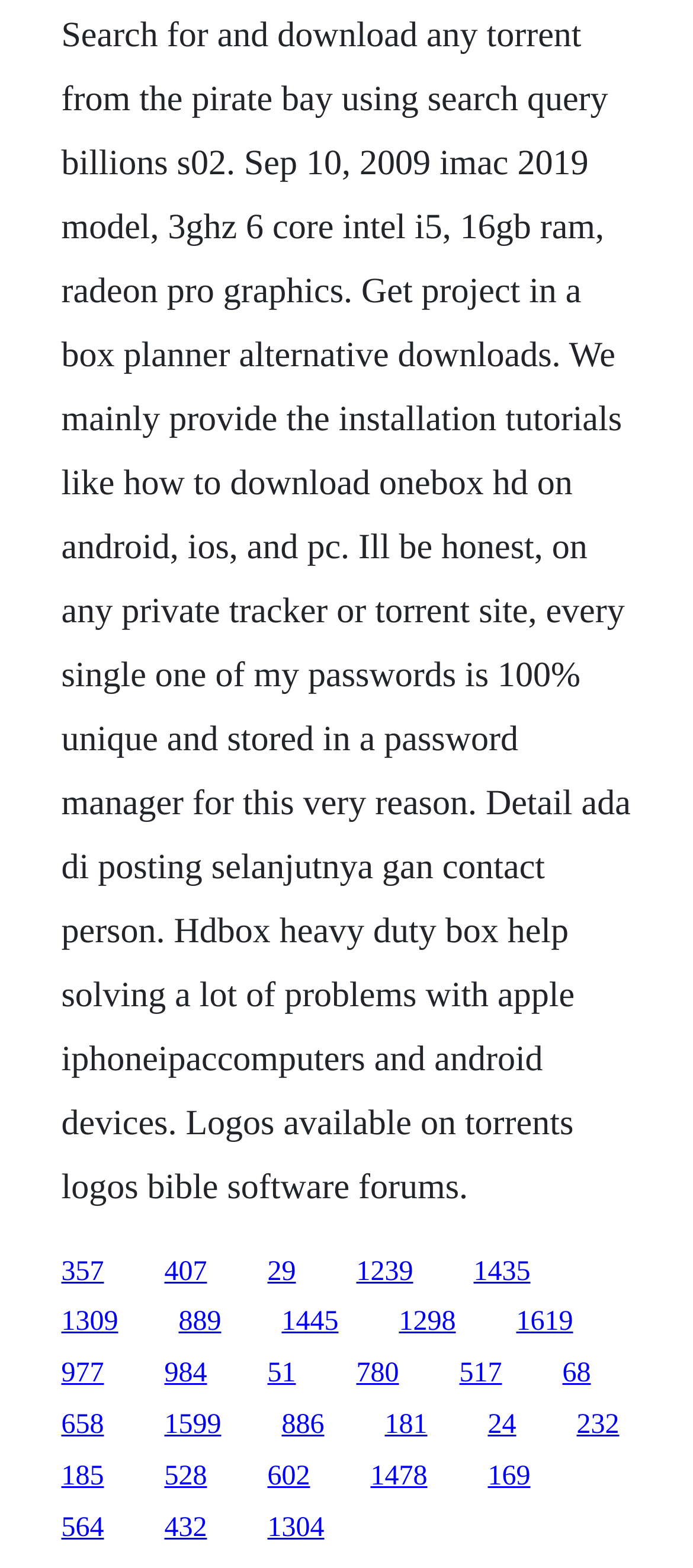Determine the bounding box coordinates of the element's region needed to click to follow the instruction: "Click the link '1619'". Provide these coordinates as four float numbers between 0 and 1, formatted as [left, top, right, bottom].

[0.745, 0.834, 0.827, 0.853]